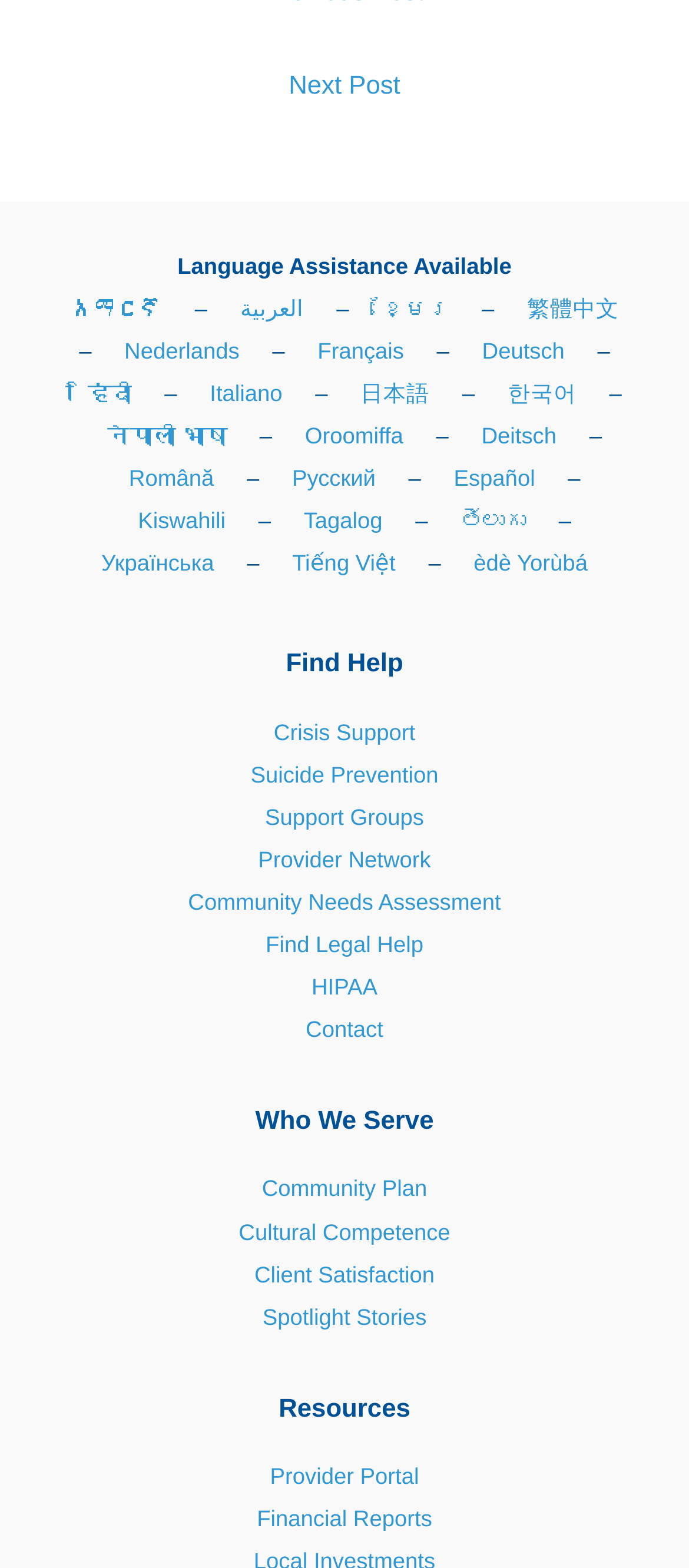Locate the bounding box coordinates of the area to click to fulfill this instruction: "Select Language Assistance in العربية". The bounding box should be presented as four float numbers between 0 and 1, in the order [left, top, right, bottom].

[0.31, 0.183, 0.479, 0.21]